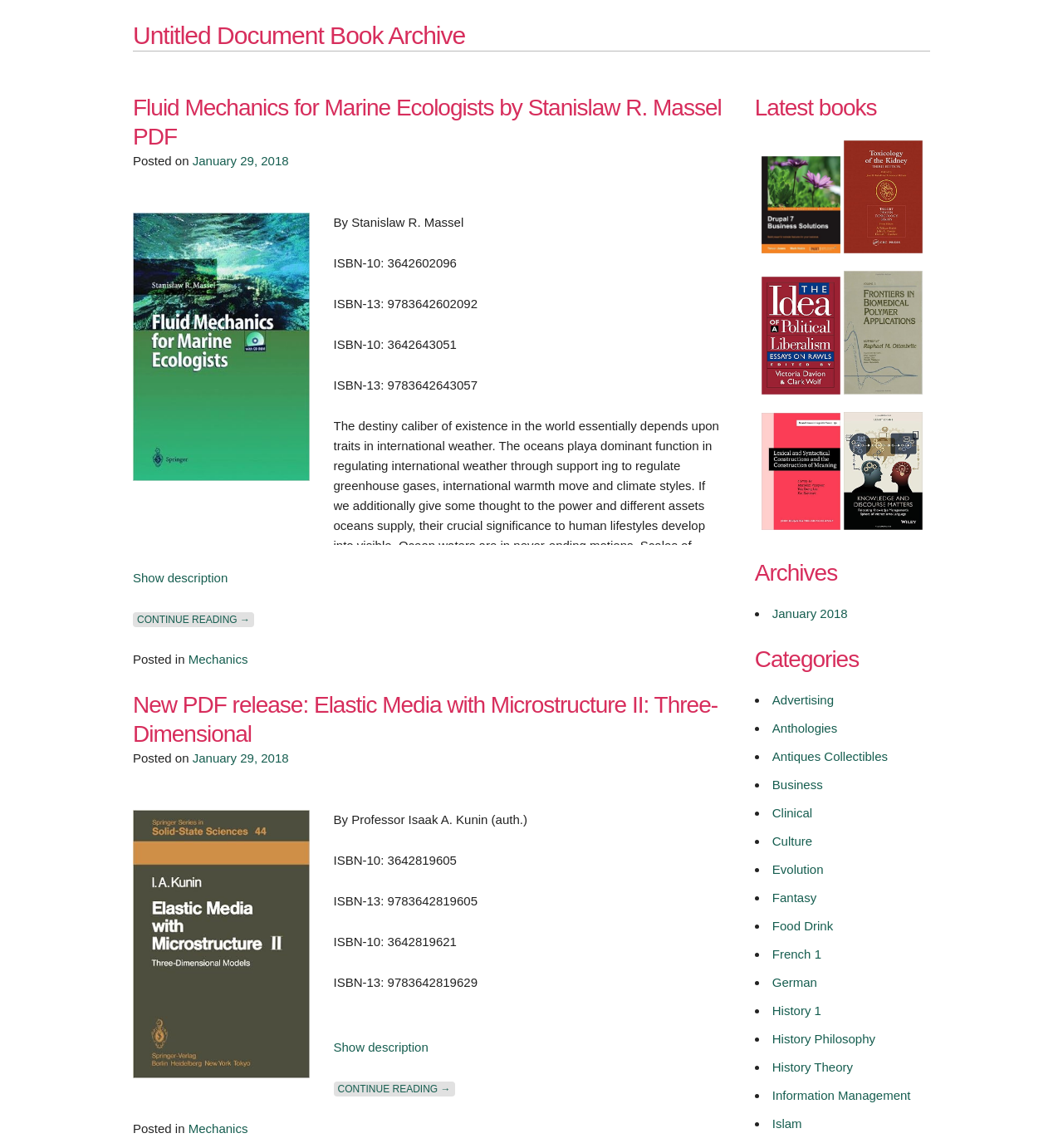Give the bounding box coordinates for the element described by: "Untitled Document Book Archive".

[0.125, 0.019, 0.438, 0.043]